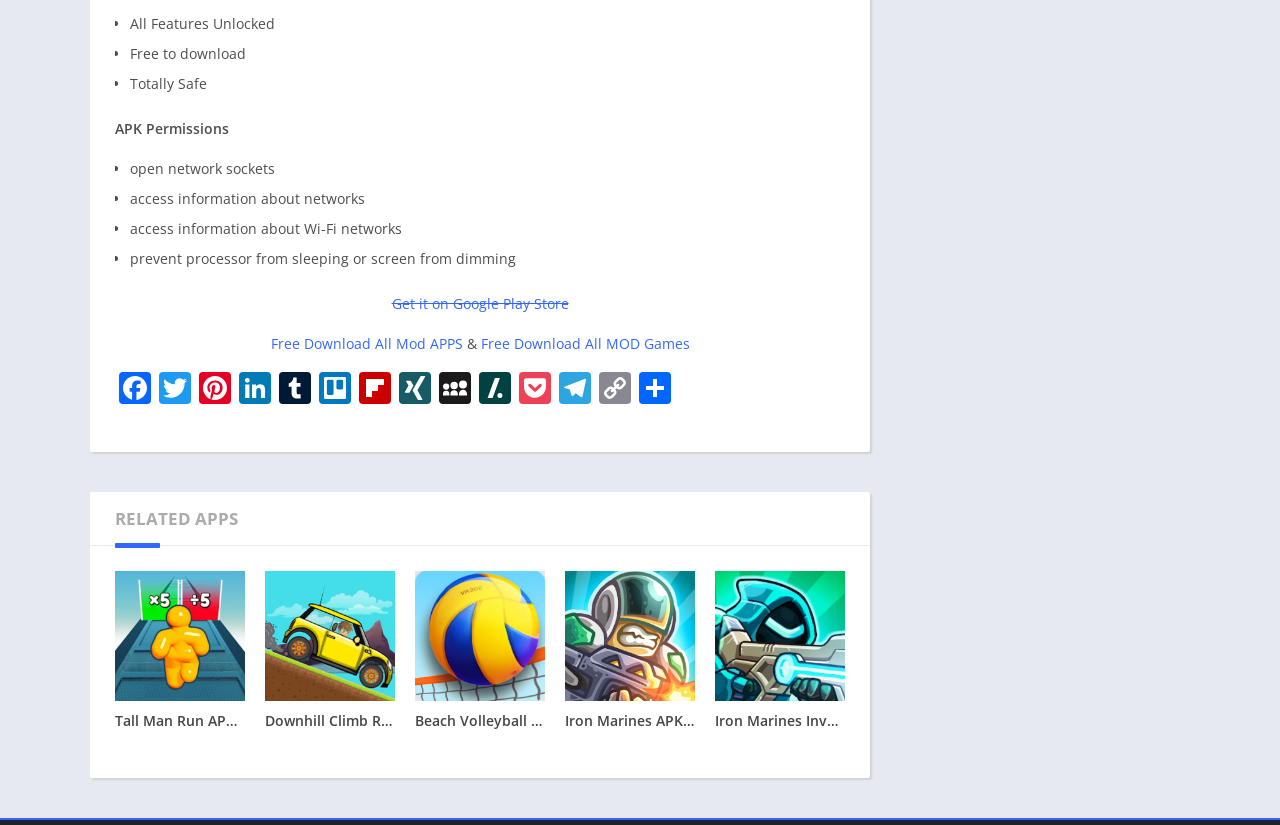Given the element description: "Copy Link", predict the bounding box coordinates of this UI element. The coordinates must be four float numbers between 0 and 1, given as [left, top, right, bottom].

[0.465, 0.451, 0.496, 0.495]